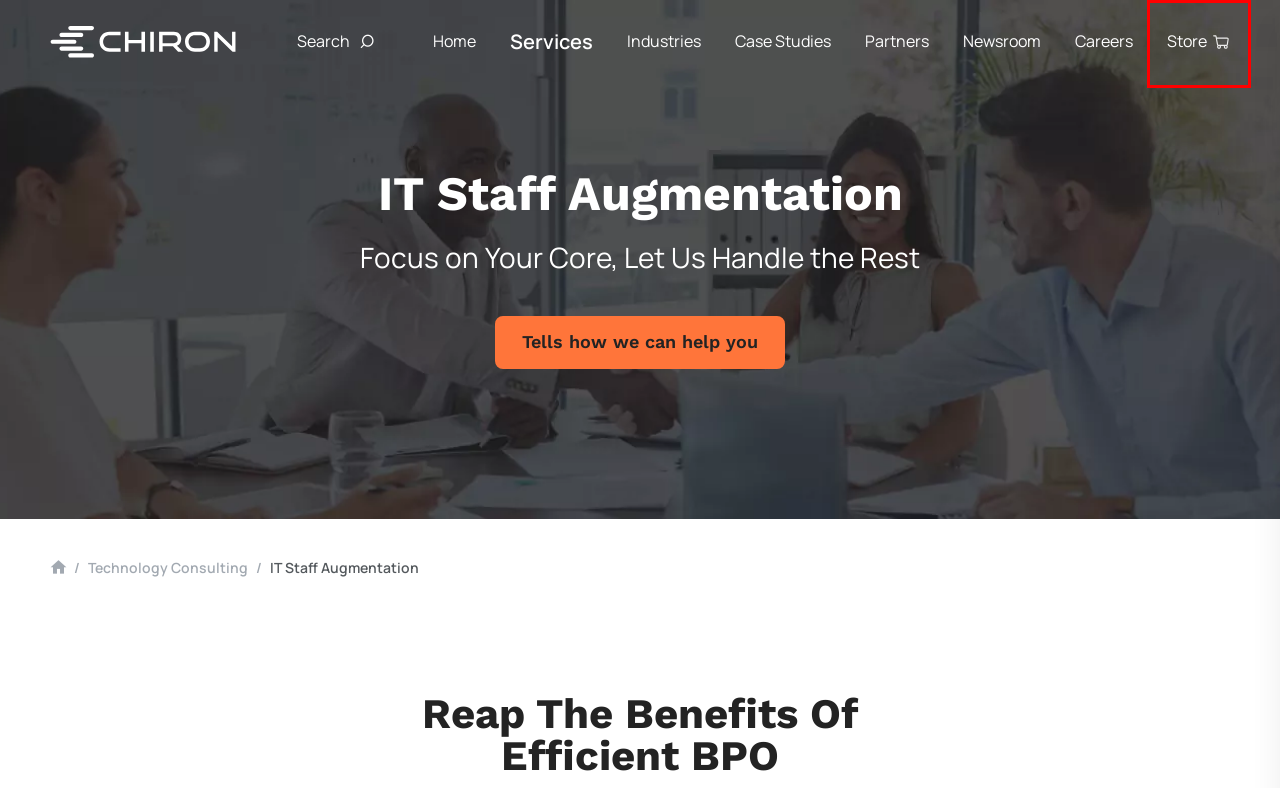Look at the screenshot of a webpage where a red bounding box surrounds a UI element. Your task is to select the best-matching webpage description for the new webpage after you click the element within the bounding box. The available options are:
A. Partners - Chiron IT
B. Digital Transformation Industry | Chiron It
C. Store | The Best Way to Buy Software & Features | Chiron IT
D. Chiron IT Case Studies & completed Projects
E. Technology Consulting Services | Chiron IT
F. Our Blog | Chiron IT
G. Chiron IT Digital Workplace | Software Solutions
H. Open positions - Chiron IT

C